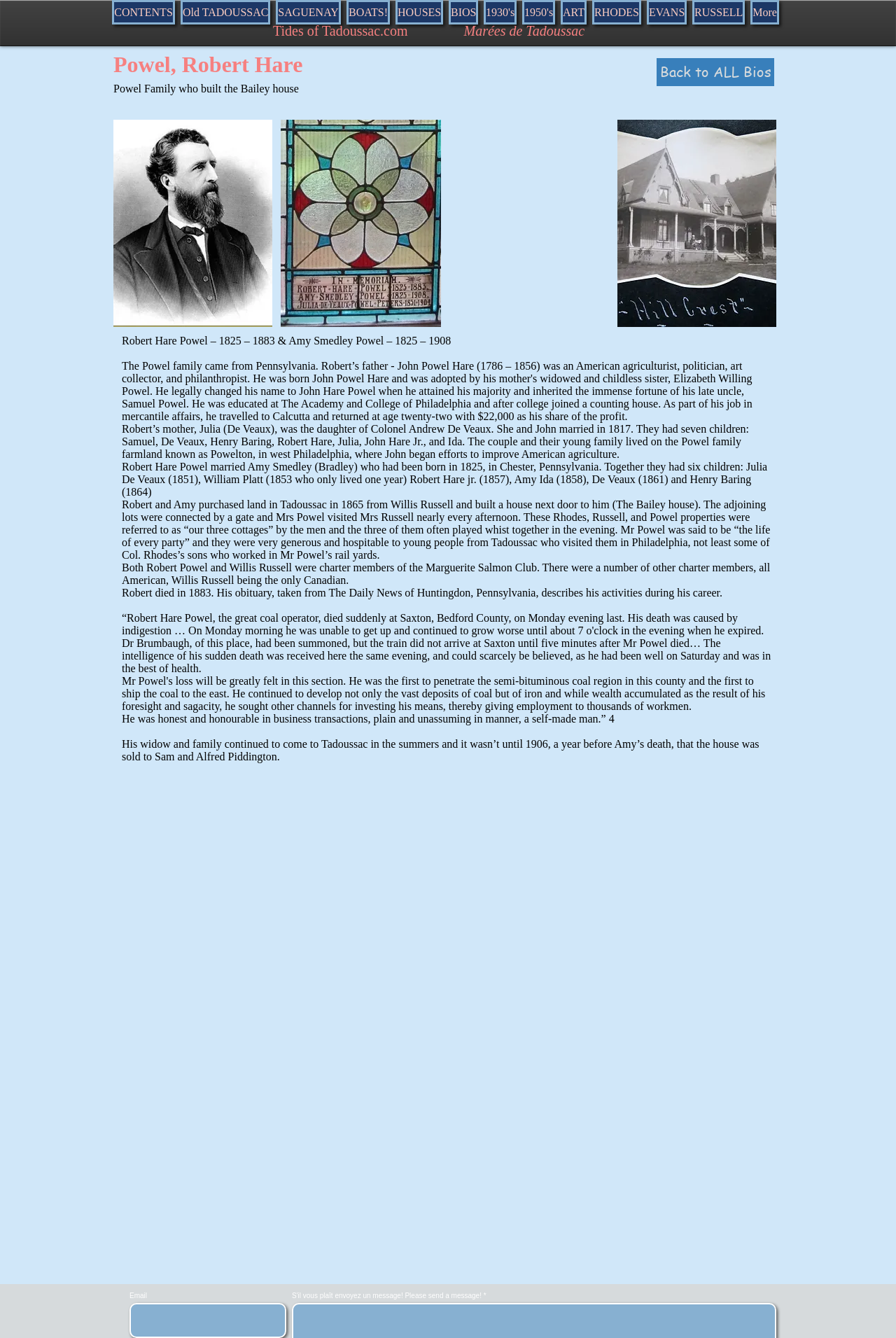What is the name of the person who built the Bailey house?
Refer to the screenshot and answer in one word or phrase.

Robert Hare Powel